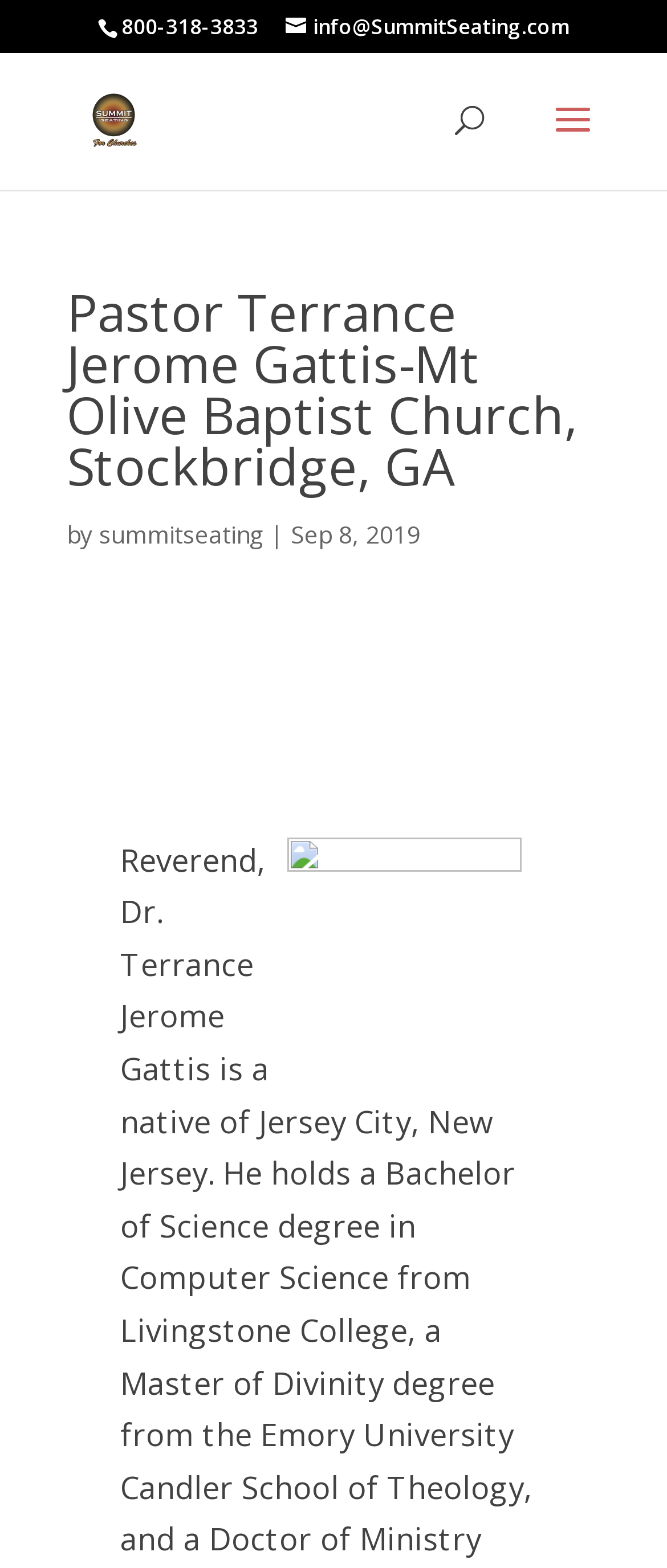What is the name of the church on the webpage?
Using the image, give a concise answer in the form of a single word or short phrase.

Mt Olive Baptist Church